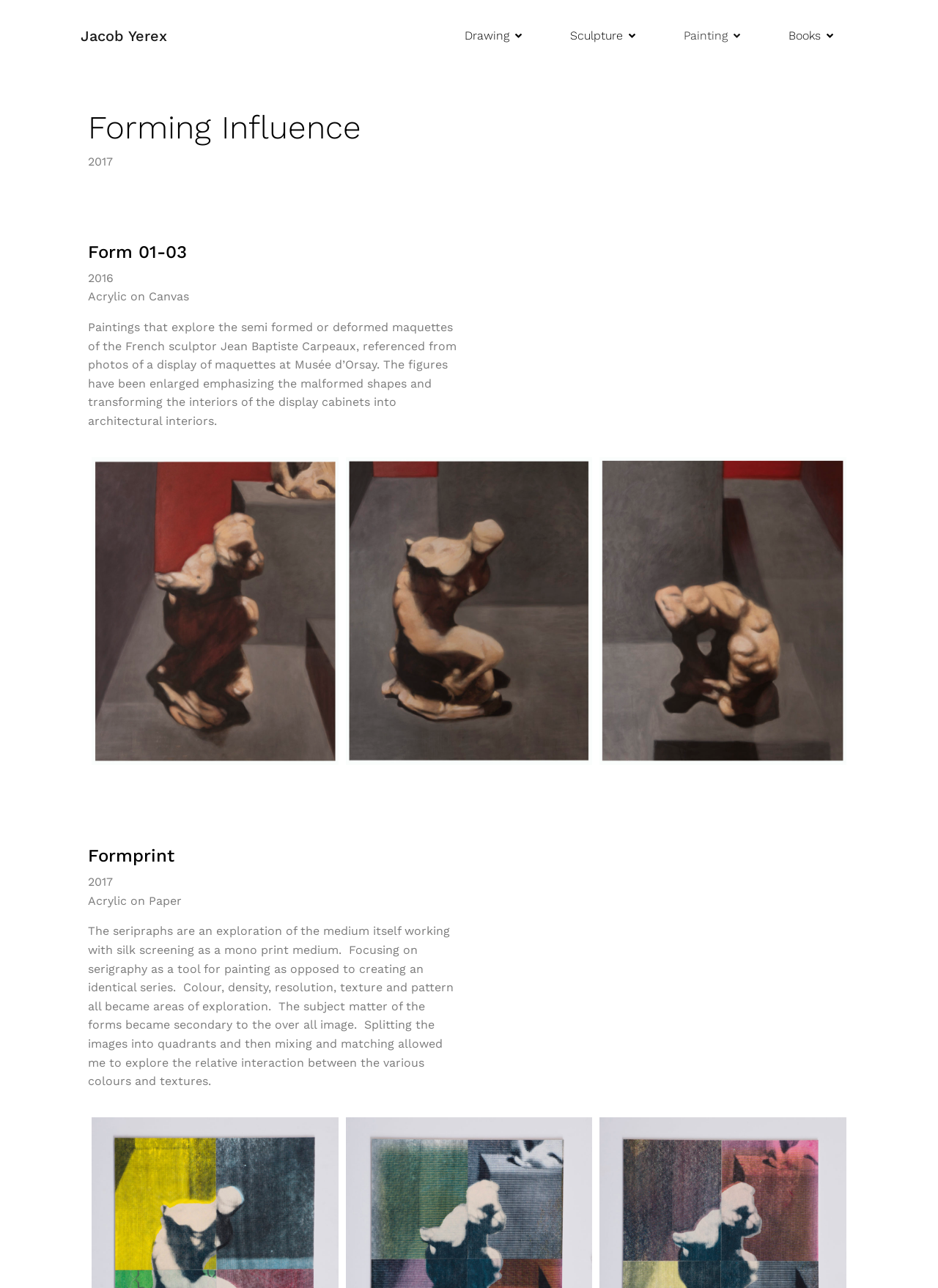Produce an elaborate caption capturing the essence of the webpage.

The webpage is about Jacob Yerex's art portfolio, specifically his project "Forming Influence". At the top, there is a navigation menu with links to different sections of his work, including "Drawing", "Sculpture", "Painting", and "Books". 

Below the navigation menu, there is a heading "Forming Influence" followed by the year "2017". The main content of the page is divided into two sections. The first section is about "Form 01-03", which includes a heading, a year "2016", and a description of the artwork. The description explains that the paintings are inspired by the semi-formed or deformed maquettes of French sculptor Jean Baptiste Carpeaux. There are three links, "Form 01", "Form 02", and "Form 03", each accompanied by an image.

The second section is about "Formprint", which includes a heading, a year "2017", and a description of the artwork. The description explains that the serigraphs are an exploration of the medium itself, focusing on the process of silk screening as a mono print medium. There are no images in this section.

Overall, the webpage showcases Jacob Yerex's artwork, with a focus on his "Forming Influence" project, and provides descriptions of his creative process and inspiration.